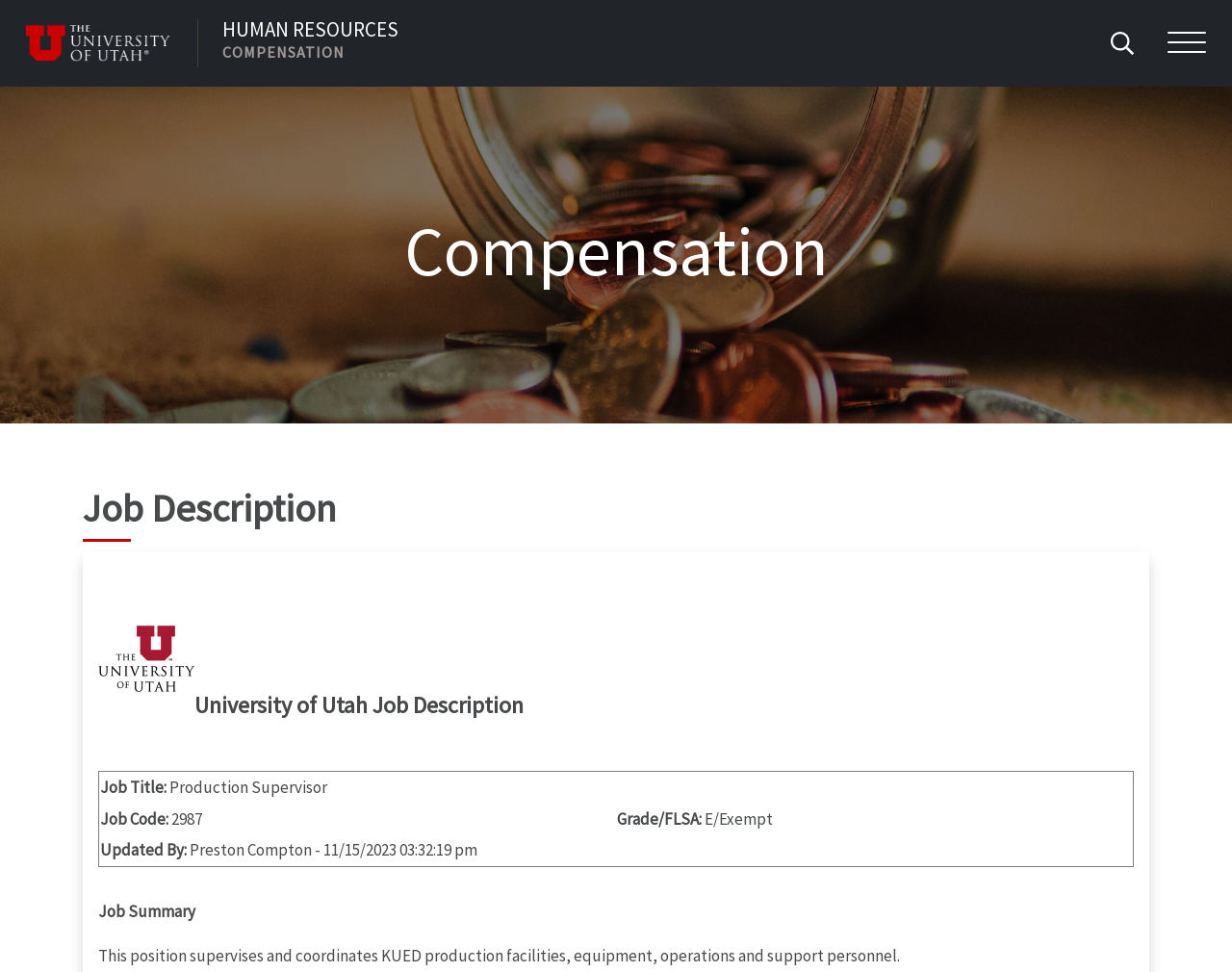What is the name of the university mentioned on the webpage?
Look at the image and respond with a one-word or short phrase answer.

University of Utah